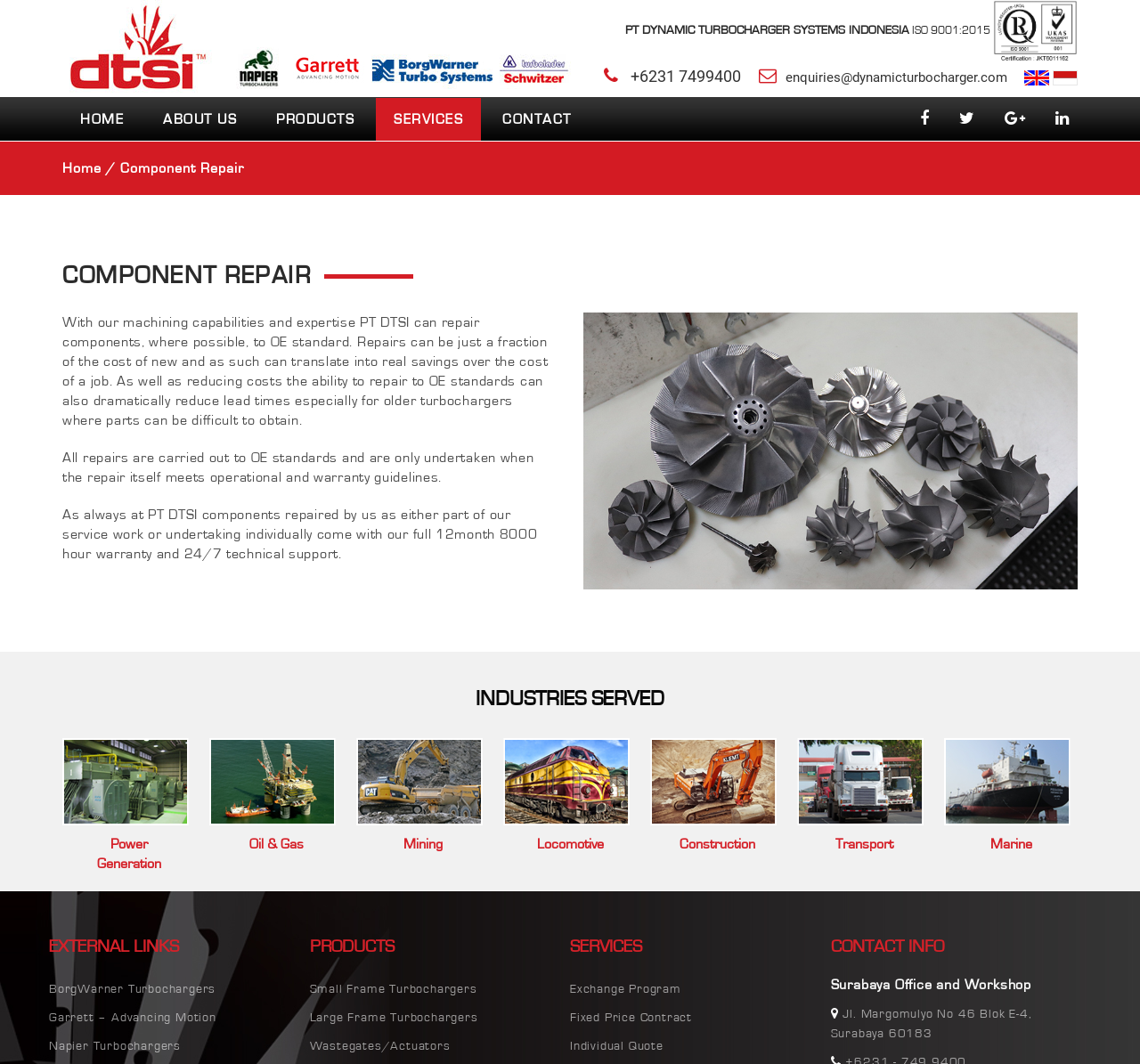Based on the element description: "Large Frame Turbochargers", identify the bounding box coordinates for this UI element. The coordinates must be four float numbers between 0 and 1, listed as [left, top, right, bottom].

[0.271, 0.943, 0.5, 0.97]